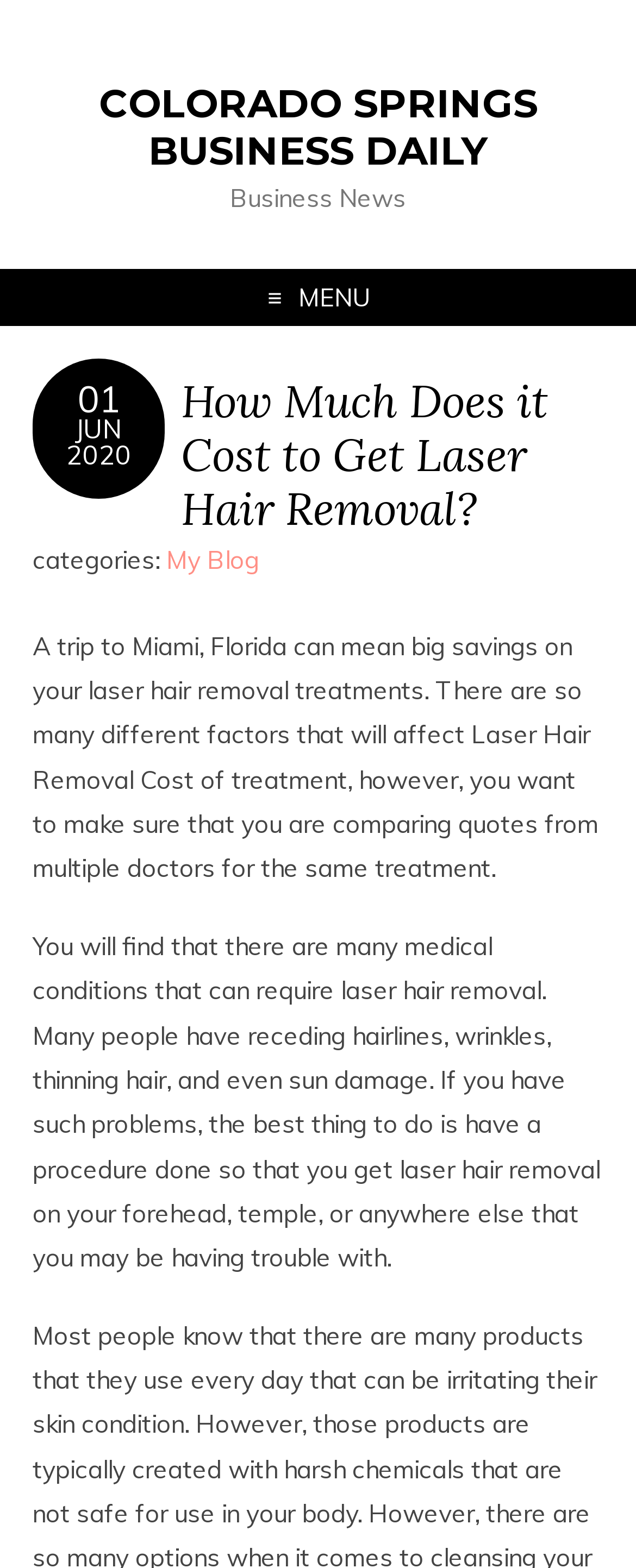What is the purpose of laser hair removal?
Examine the webpage screenshot and provide an in-depth answer to the question.

I found the purpose of laser hair removal by reading the article, which mentions that many people have receding hairlines, wrinkles, thinning hair, and even sun damage, and that laser hair removal can be used to treat these conditions.